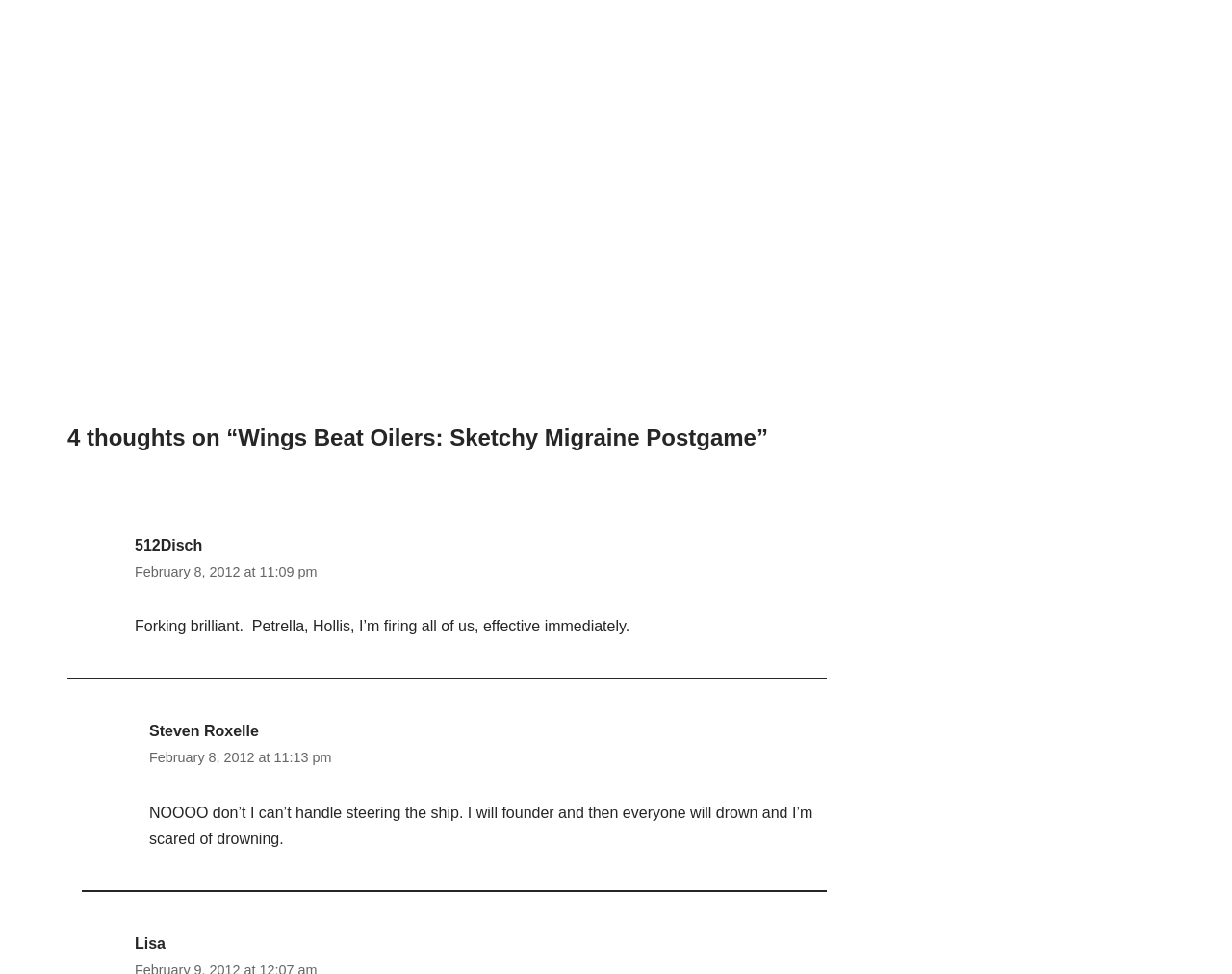Respond with a single word or phrase:
How many comments are there?

2